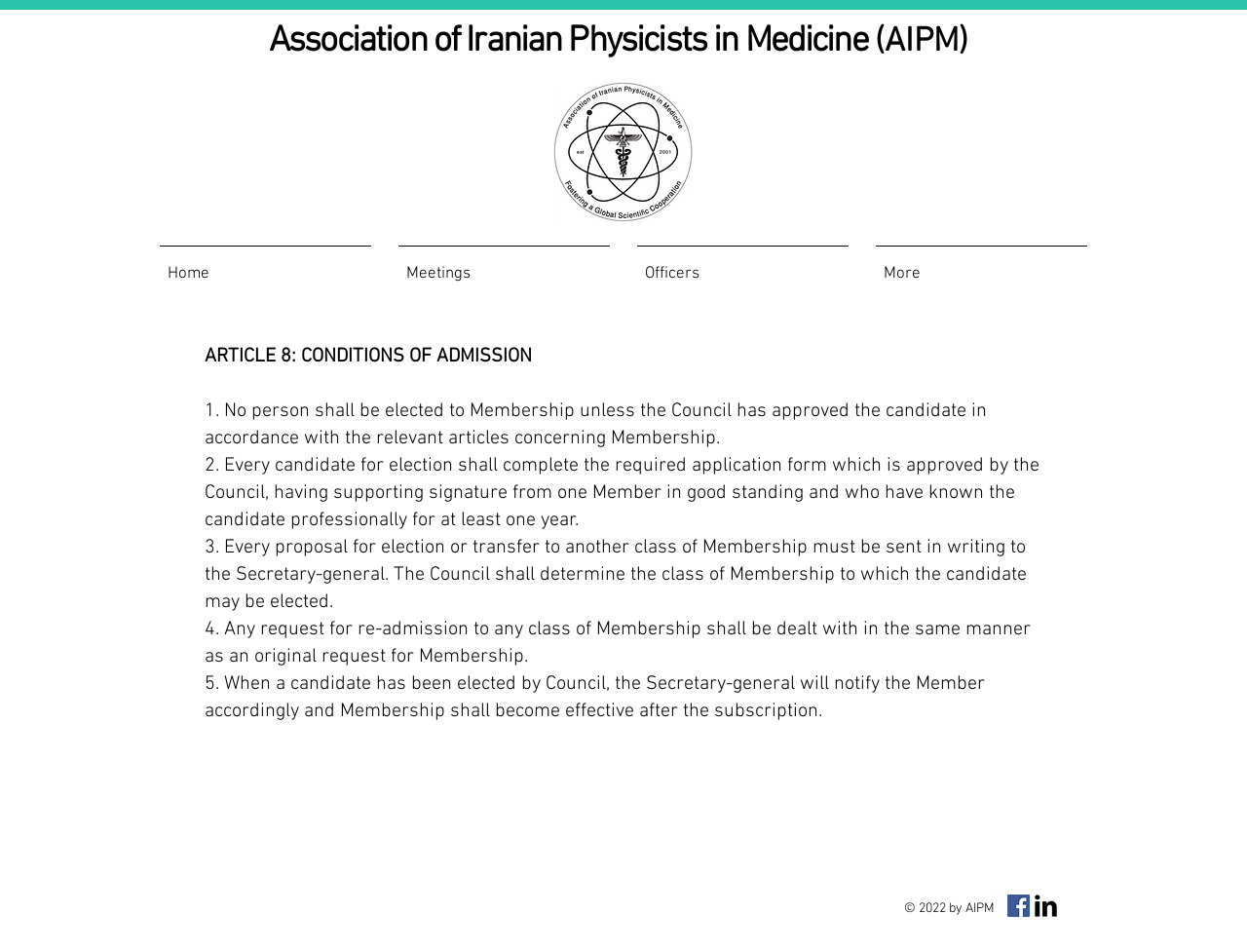Please extract the webpage's main title and generate its text content.

Association of Iranian Physicists in Medicine (AIPM)